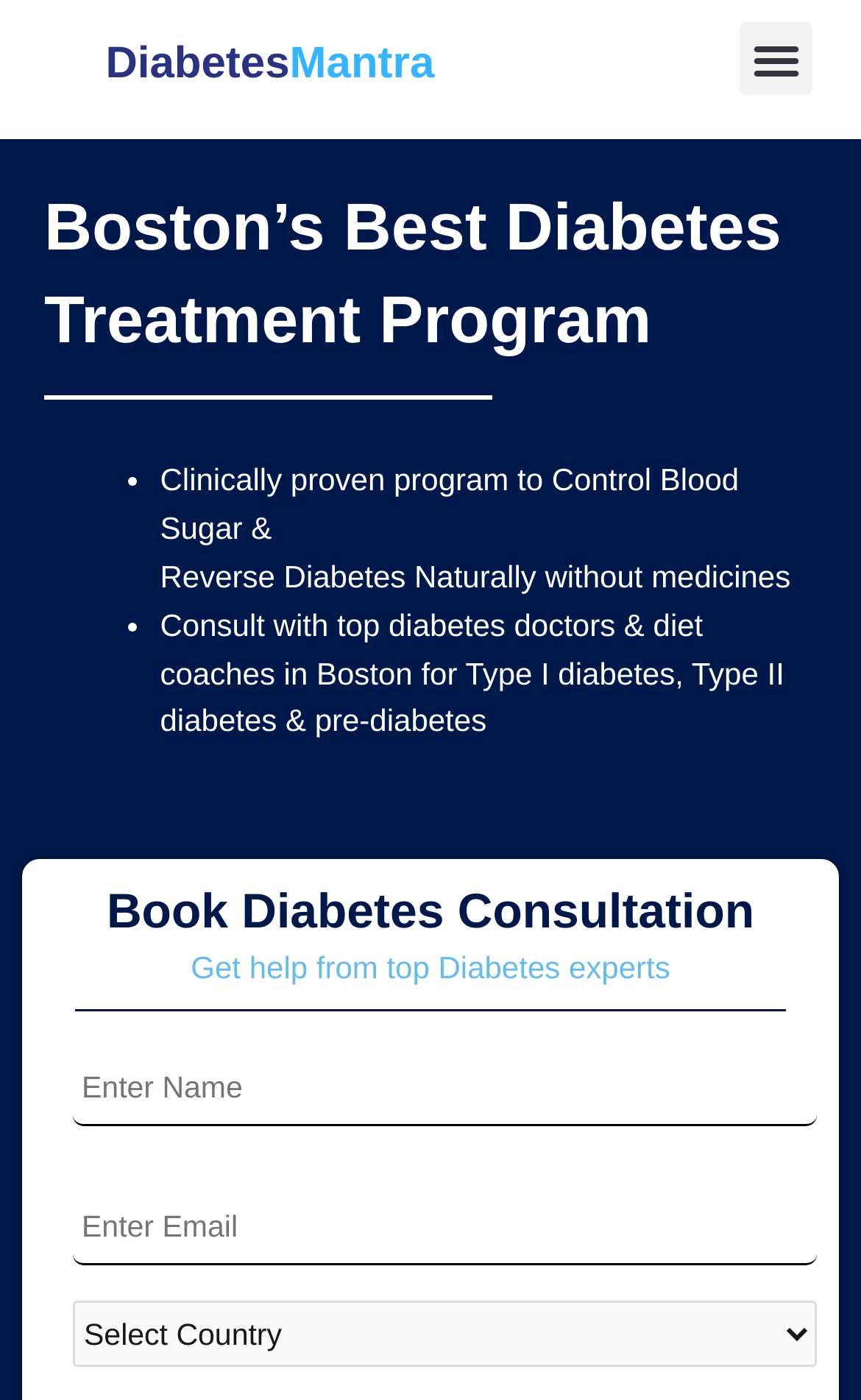Given the description of a UI element: "name="input_1" placeholder="Enter Name"", identify the bounding box coordinates of the matching element in the webpage screenshot.

[0.085, 0.75, 0.949, 0.805]